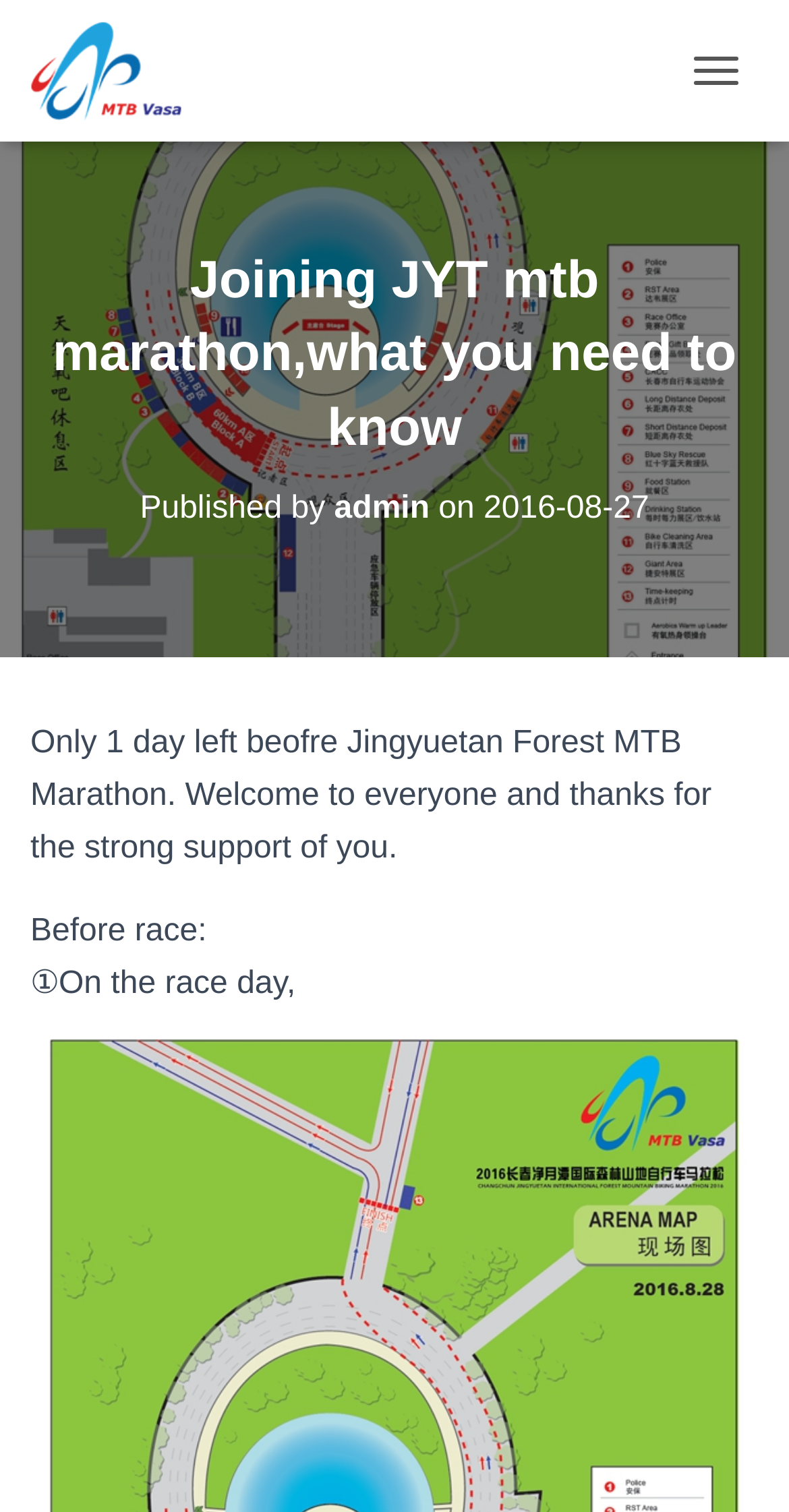What is the current status of the marathon?
From the details in the image, answer the question comprehensively.

According to the text 'Only 1 day left beofre Jingyuetan Forest MTB Marathon', the marathon is about to take place, with only one day left before the event.